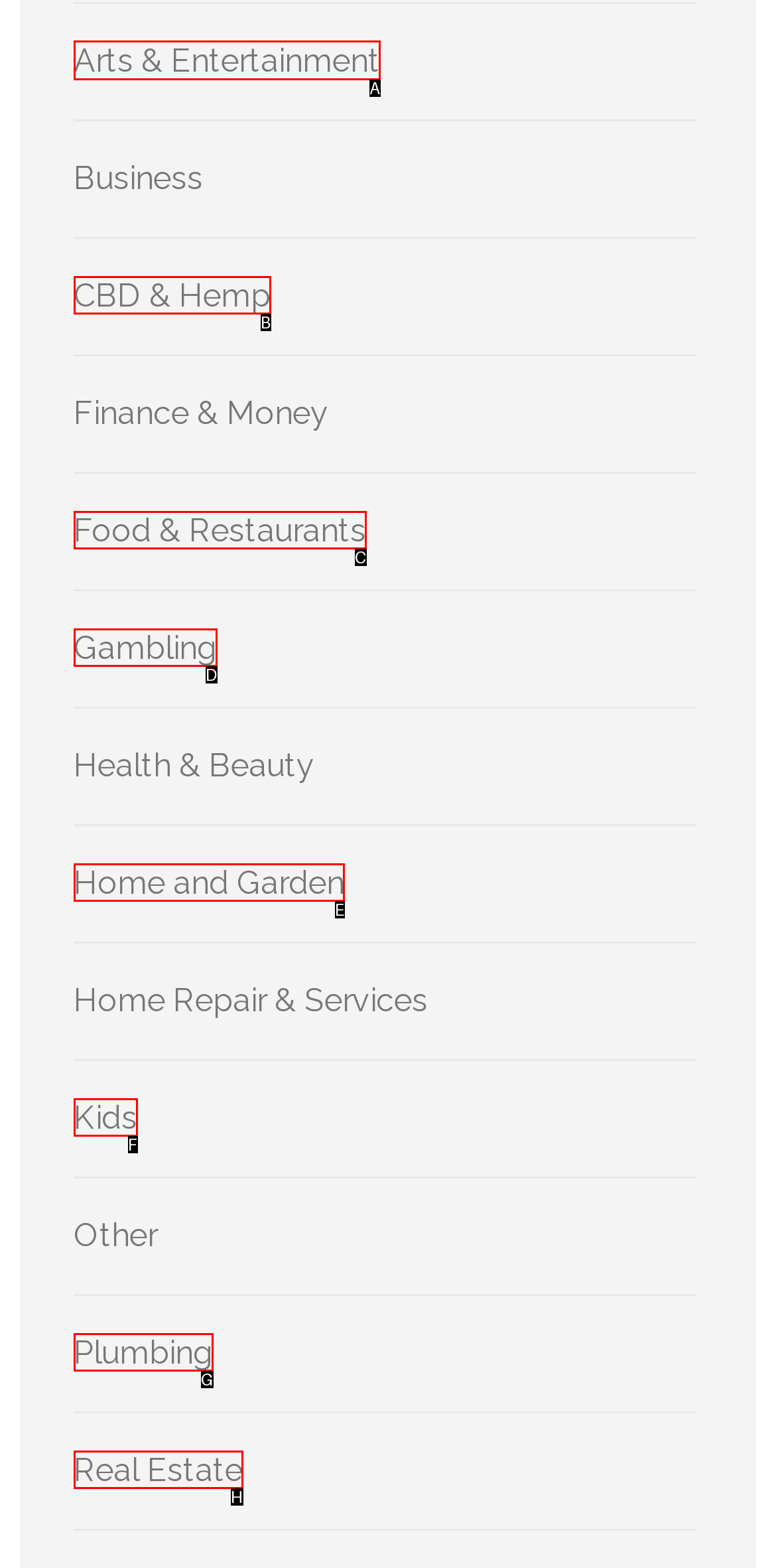Select the proper HTML element to perform the given task: Browse Arts & Entertainment Answer with the corresponding letter from the provided choices.

A